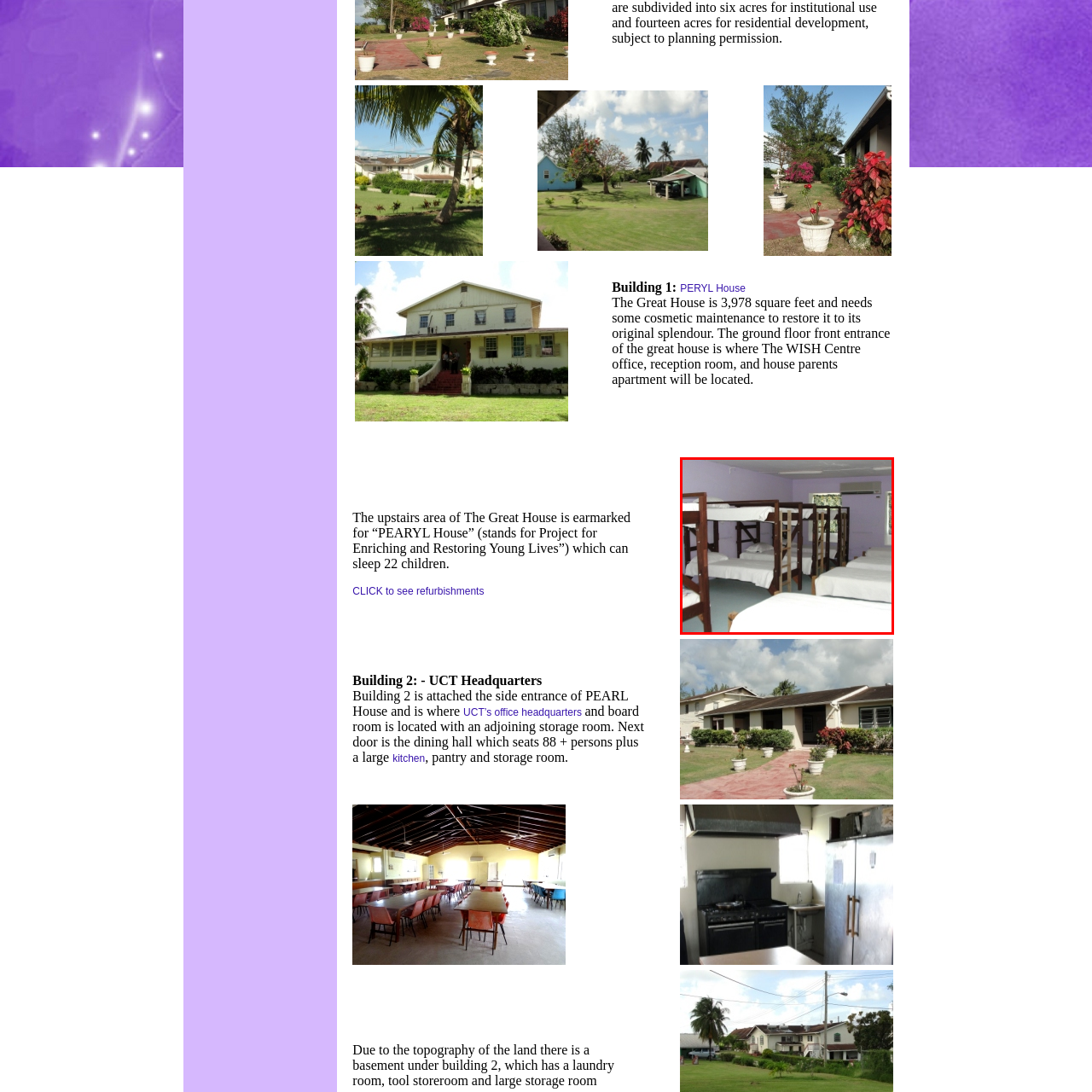Generate a meticulous caption for the image that is highlighted by the red boundary line.

The image depicts an interior view of a dormitory-style room designed to accommodate multiple residents. The room features several wooden bunk beds, arranged to maximize space and provide sleeping arrangements for occupants. Each bunk is neatly made with white bedding, contributing to a clean and inviting atmosphere. The walls are painted a soft purple, adding a calming touch to the environment. Natural light streams in through a window, enhancing the room's brightness and warmth. This space is likely intended for children, as suggested by its connection to the "PEARYL House," an initiative focused on enriching and restoring young lives.